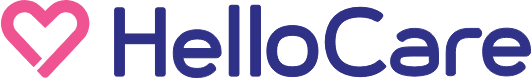What does the heart symbol in the logo represent?
Please answer the question with a single word or phrase, referencing the image.

Caring and support